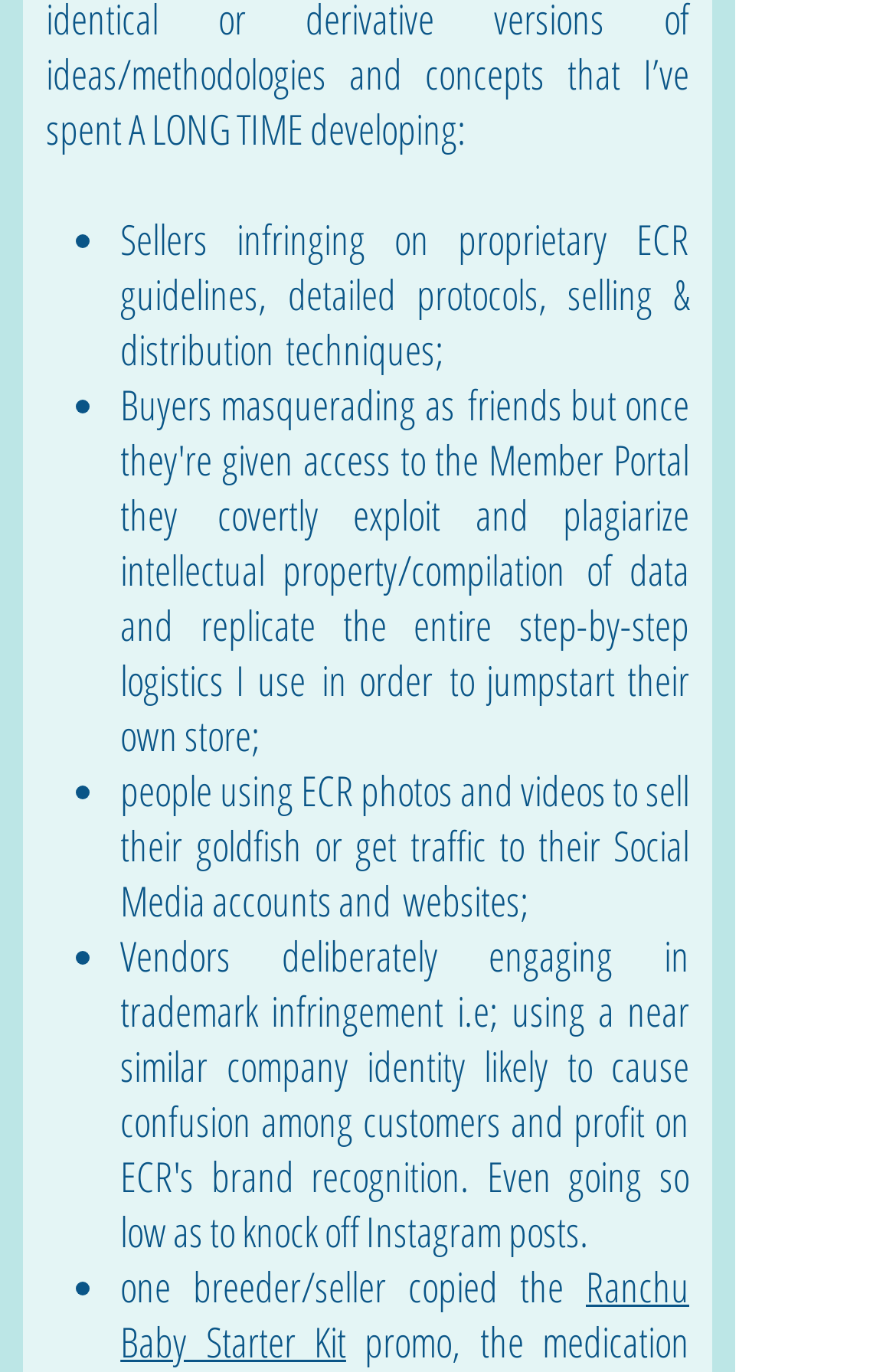What is the name of the kit copied by a breeder/seller?
Respond to the question with a single word or phrase according to the image.

Ranchu Baby Starter Kit